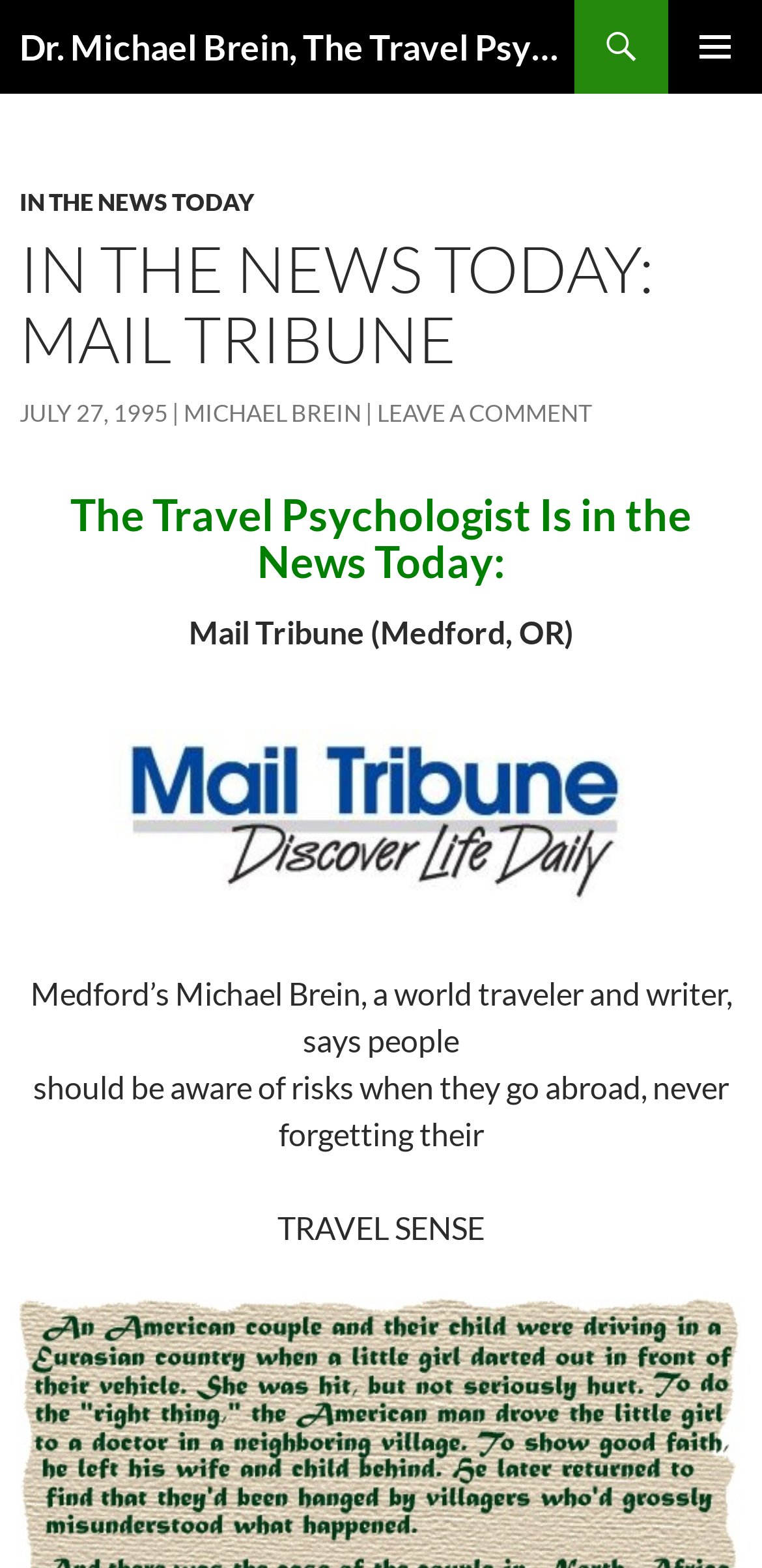Who is the travel psychologist?
Answer the question with a single word or phrase by looking at the picture.

Dr. Michael Brein